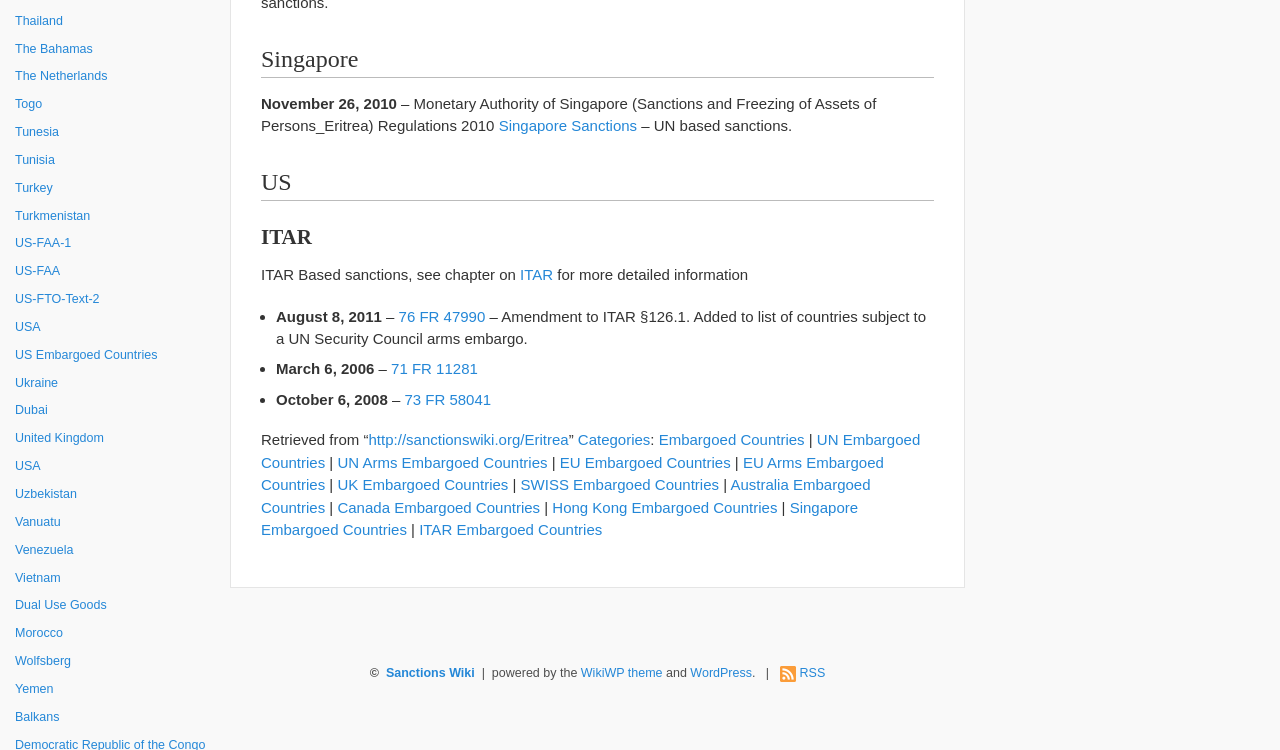How many embargoed countries are listed on the webpage?
From the image, respond with a single word or phrase.

More than 20